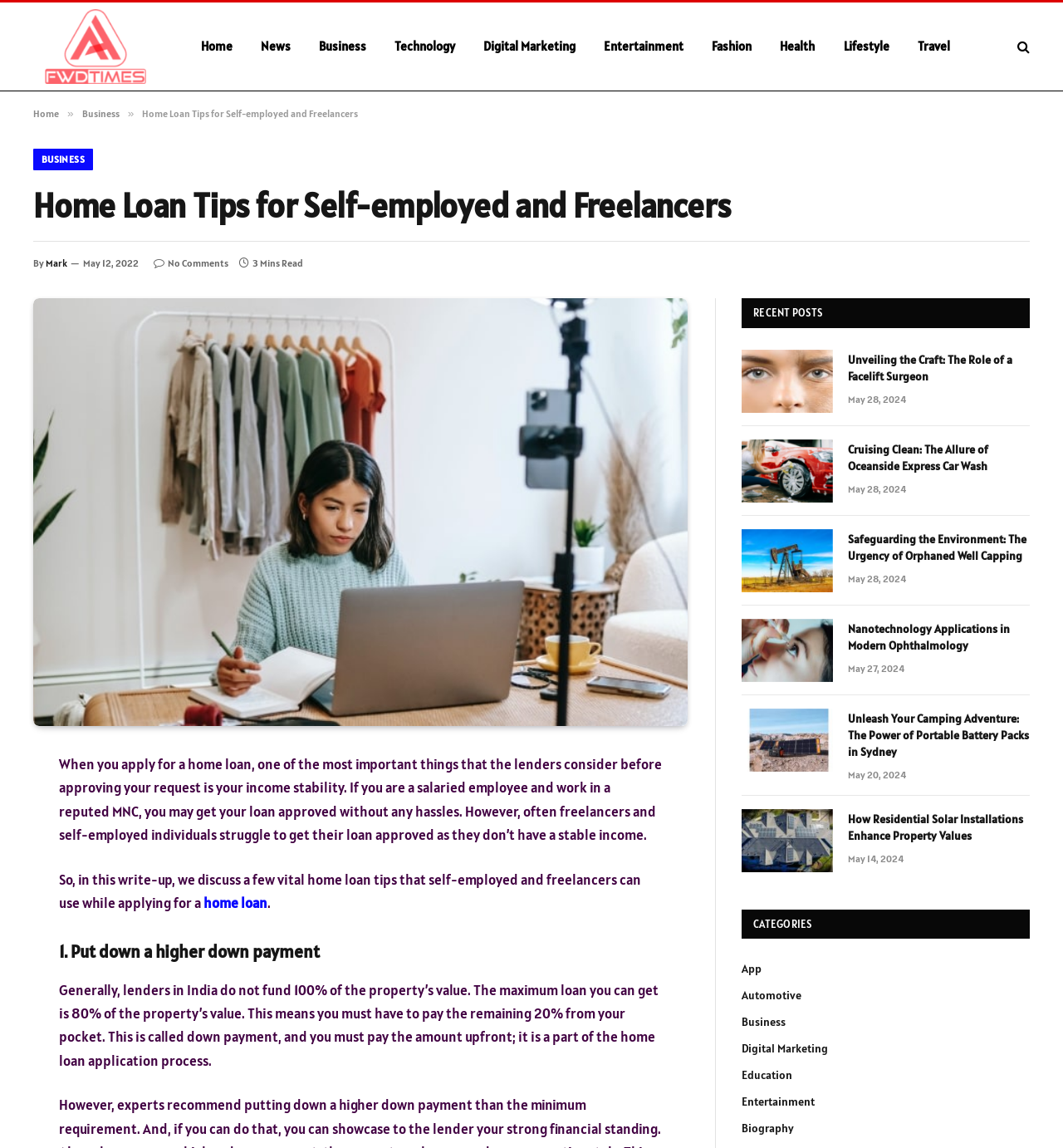Identify the bounding box coordinates of the clickable region necessary to fulfill the following instruction: "Read the article 'Home Loan Tips for Self-employed and Freelancers'". The bounding box coordinates should be four float numbers between 0 and 1, i.e., [left, top, right, bottom].

[0.031, 0.26, 0.647, 0.633]